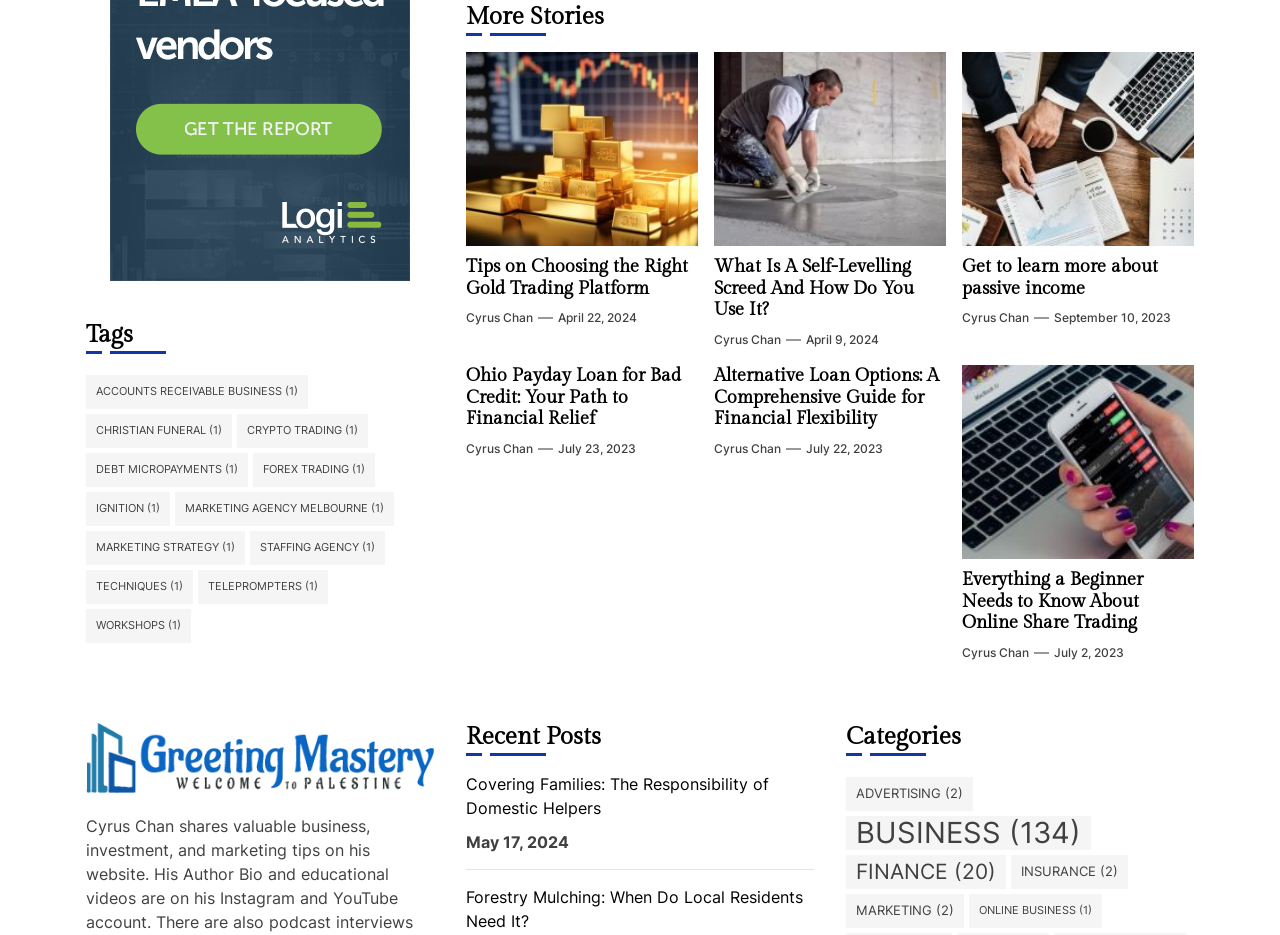What is the author of the third article?
Please answer using one word or phrase, based on the screenshot.

Cyrus Chan